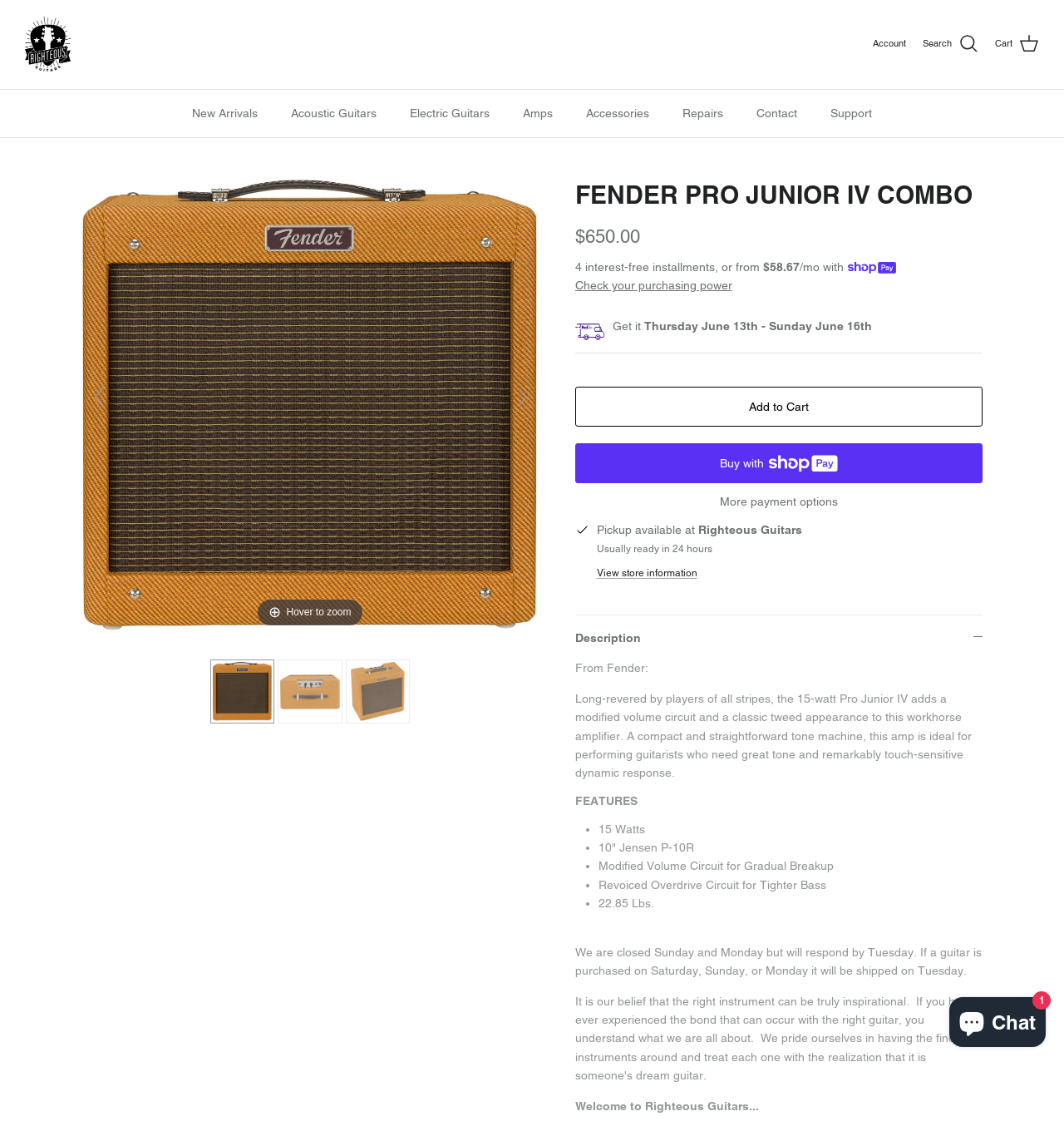Use the details in the image to answer the question thoroughly: 
What is the name of the store where the product is available for pickup?

The name of the store where the product is available for pickup is mentioned on the webpage as Righteous Guitars, which is displayed in the 'Pickup available at' section.